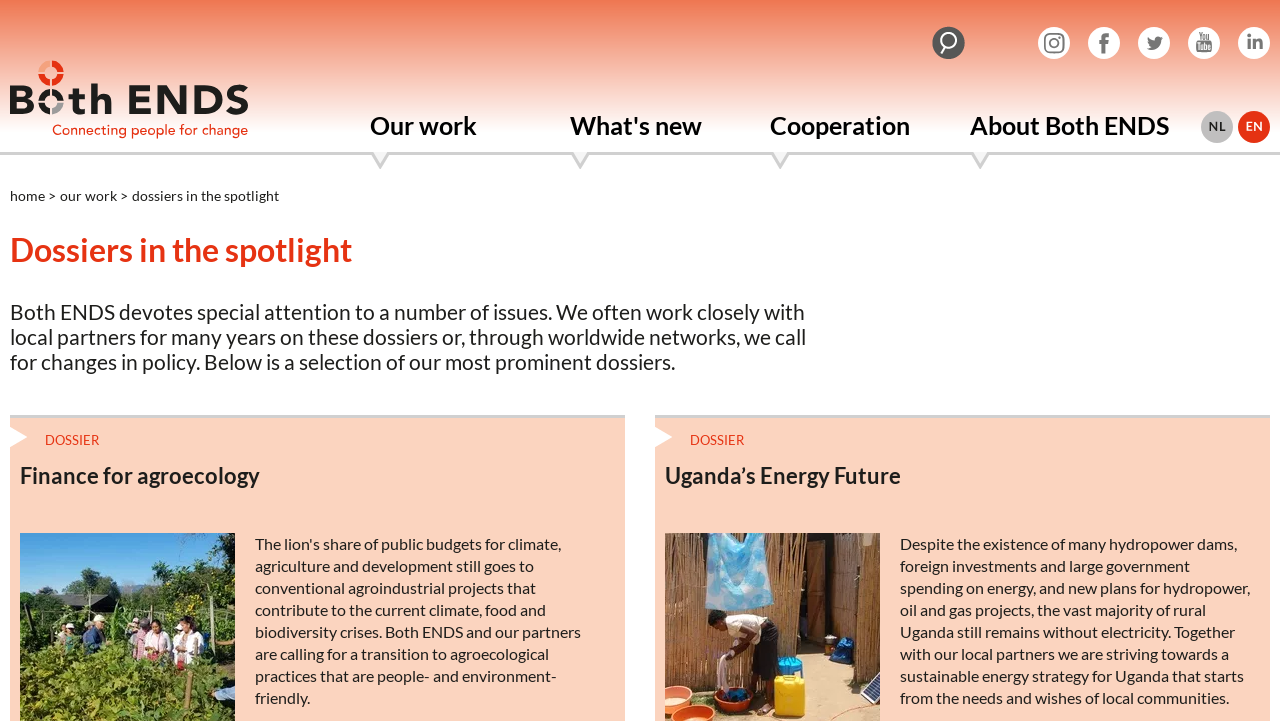Locate and extract the text of the main heading on the webpage.

Dossiers in the spotlight